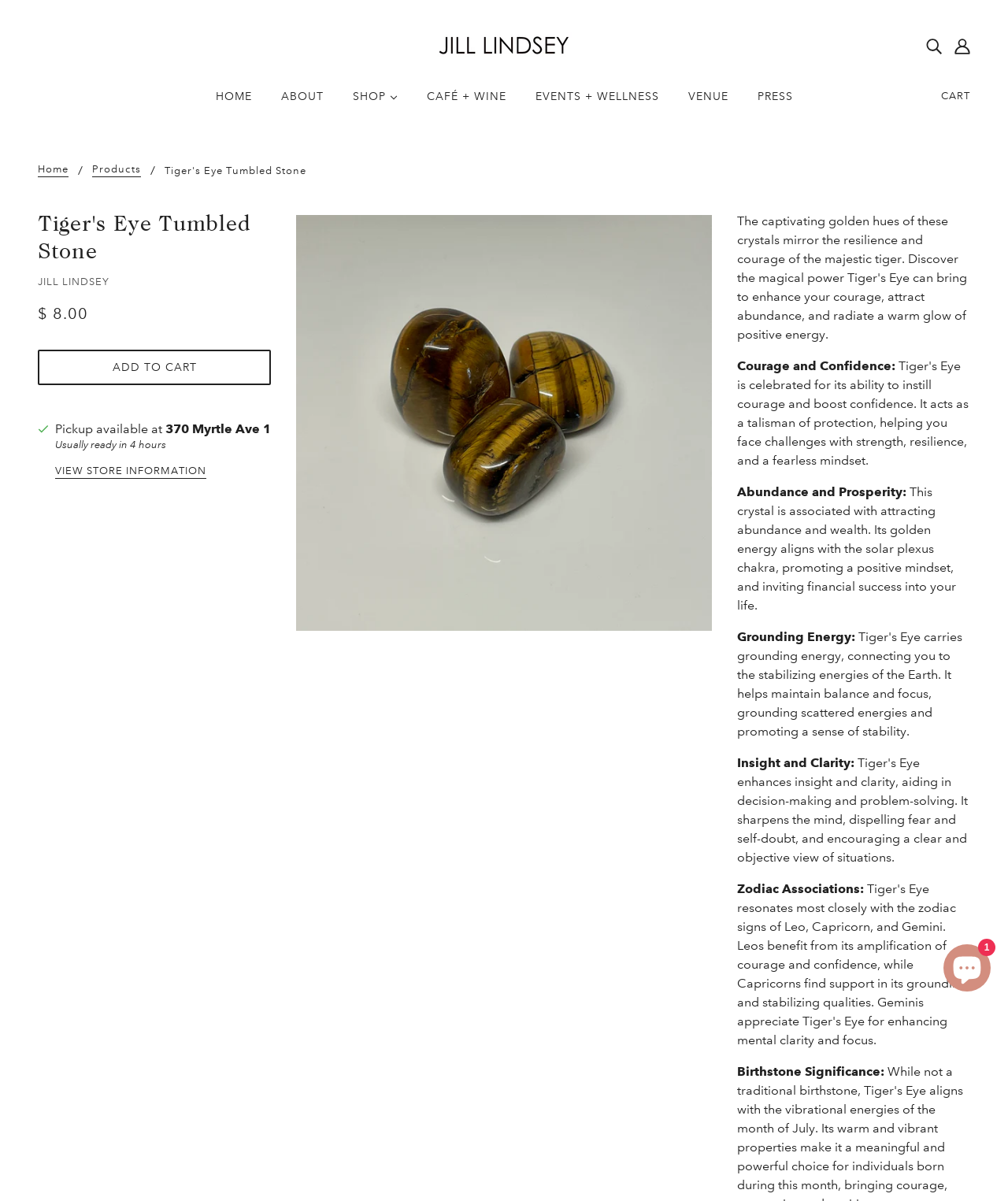Please specify the bounding box coordinates of the region to click in order to perform the following instruction: "Search for products".

[0.912, 0.025, 0.941, 0.051]